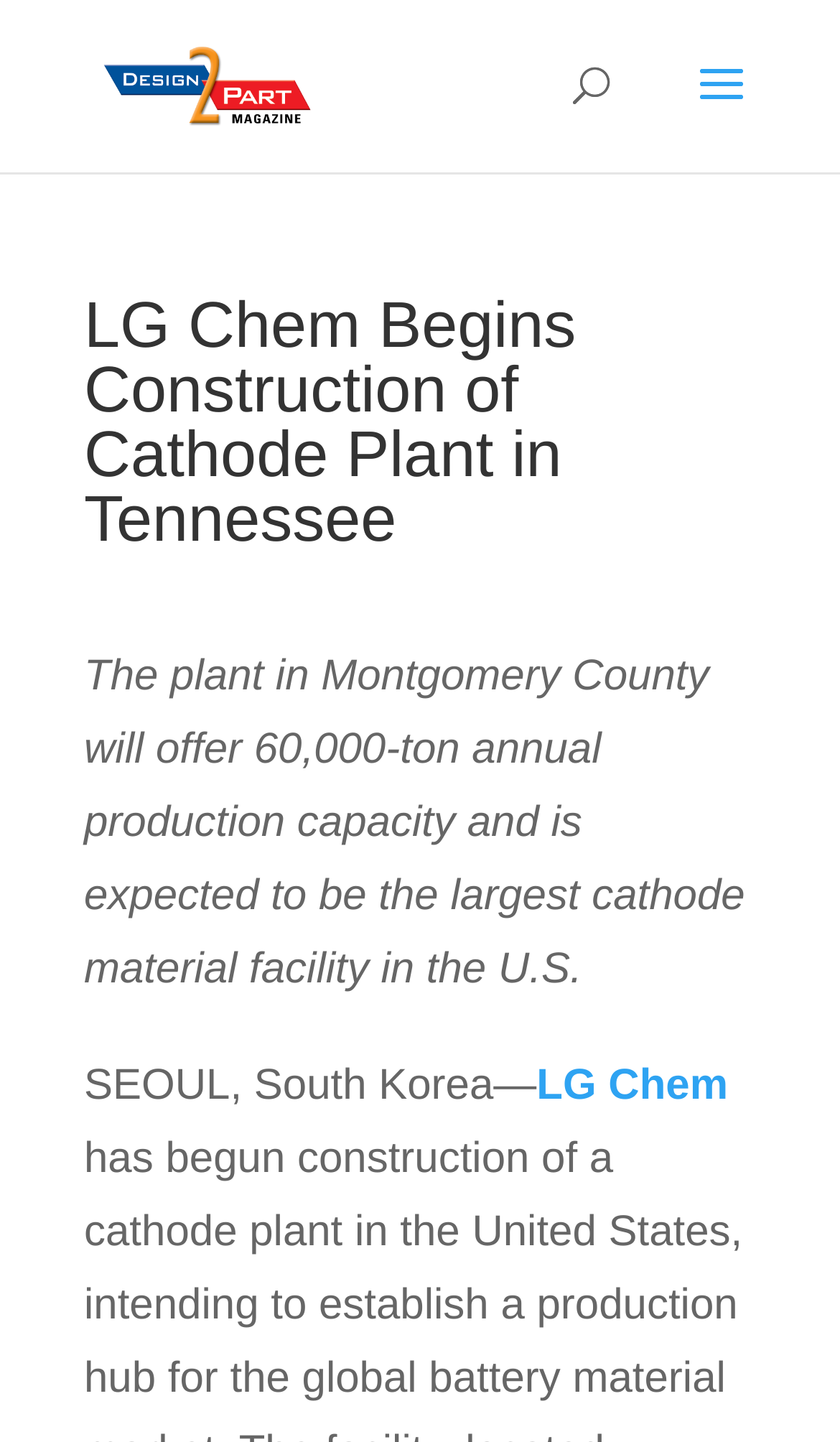Determine the bounding box for the UI element that matches this description: "LG Chem".

[0.639, 0.737, 0.867, 0.769]